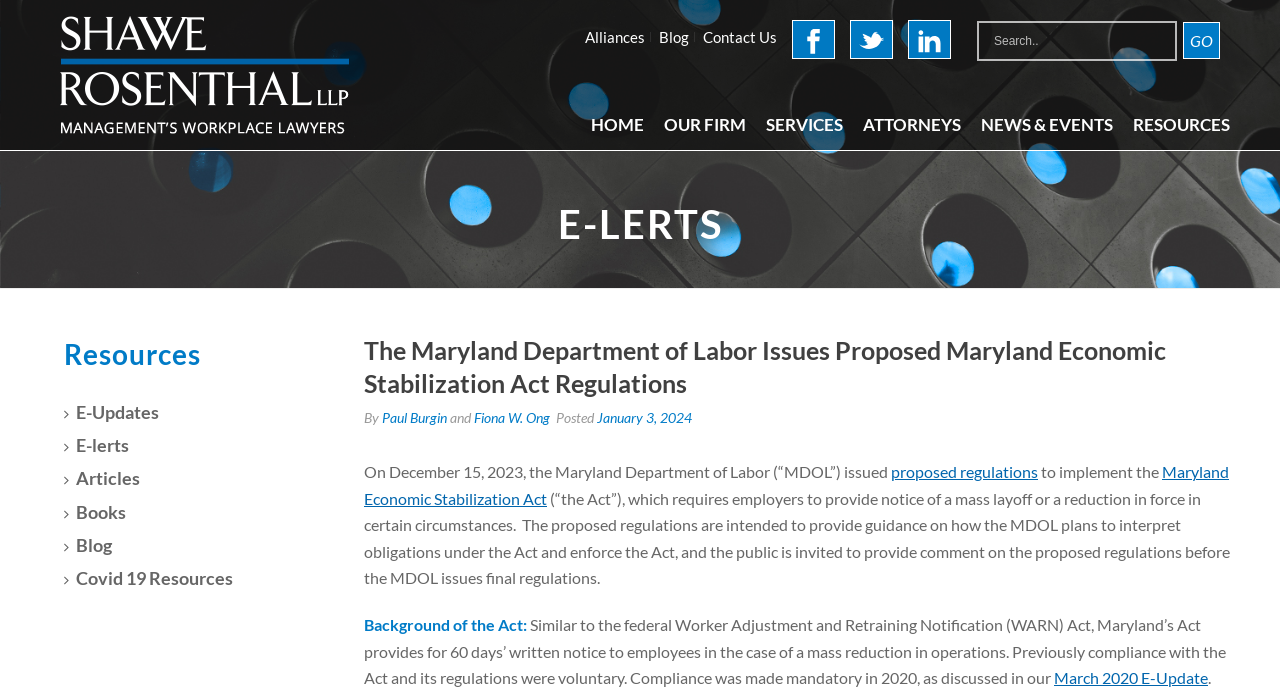Give a detailed overview of the webpage's appearance and contents.

This webpage appears to be a news article or blog post from Shawe Rosenthal LLP, a law firm. At the top of the page, there is a navigation menu with links to "Alliances", "Blog", "Contact Us", and a search bar. Below the navigation menu, there is a table with three columns, each containing a link with an accompanying image.

The main content of the page is divided into sections. The first section has a heading "E-LERTS" and a subheading "The Maryland Department of Labor Issues Proposed Maryland Economic Stabilization Act Regulations". Below the subheading, there is a byline with the authors' names, Paul Burgin and Fiona W. Ong, and a timestamp indicating that the article was posted on January 3, 2024.

The article itself discusses the Maryland Department of Labor's proposed regulations to implement the Maryland Economic Stabilization Act, which requires employers to provide notice of a mass layoff or reduction in force in certain circumstances. The proposed regulations aim to provide guidance on how the MDOL plans to interpret obligations under the Act and enforce the Act.

The article is divided into sections, with headings such as "Background of the Act" and "Similar to the federal Worker Adjustment and Retraining Notification (WARN) Act". There are also links to related resources, including an "E-Update" from March 2020.

On the right-hand side of the page, there is a complementary section with links to various resources, including "E-Updates", "E-lerts", "Articles", "Books", "Blog", and "Covid 19 Resources", each accompanied by a small icon.